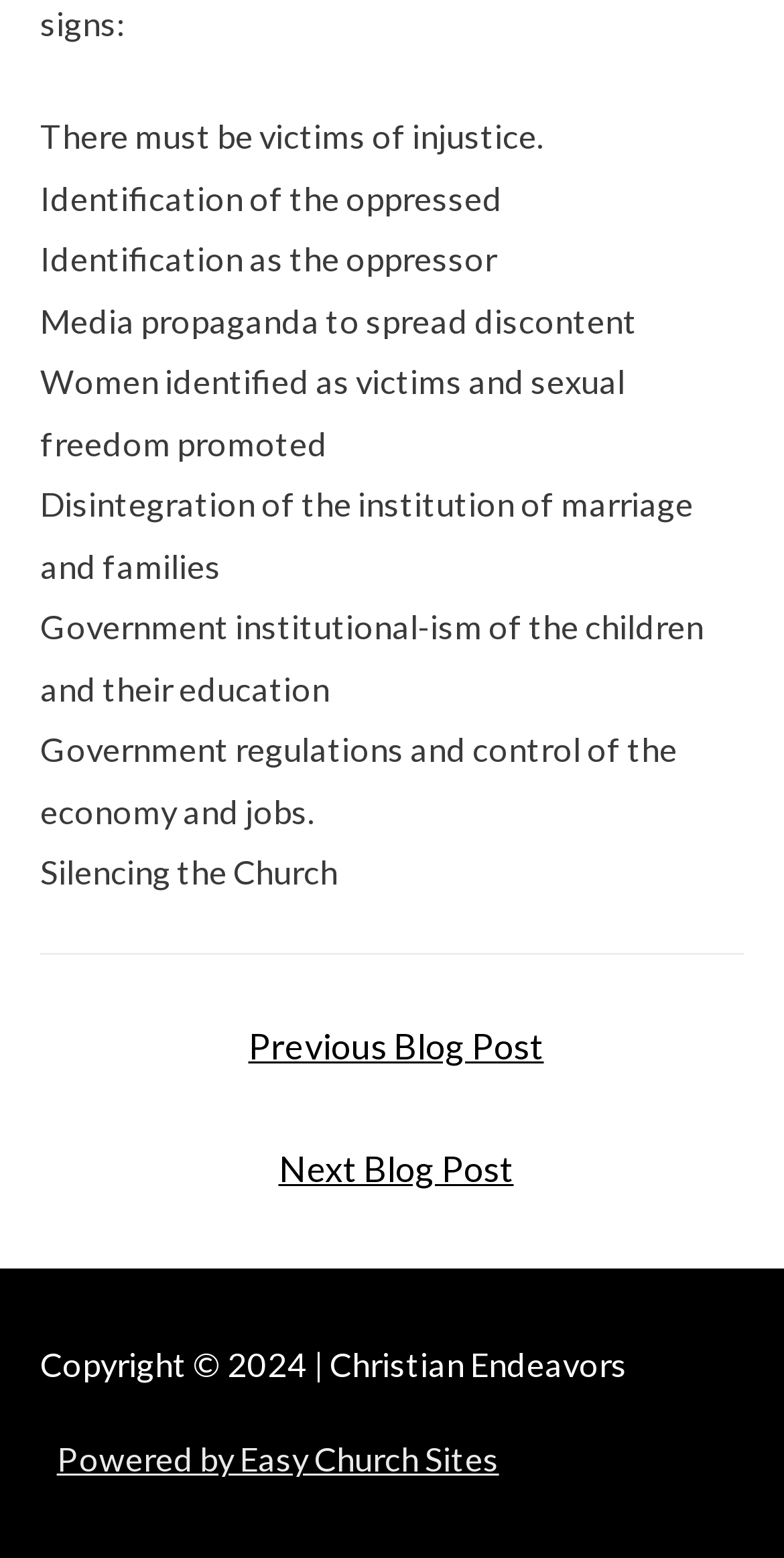Bounding box coordinates are specified in the format (top-left x, top-left y, bottom-right x, bottom-right y). All values are floating point numbers bounded between 0 and 1. Please provide the bounding box coordinate of the region this sentence describes: Next Blog Post →

[0.056, 0.727, 0.954, 0.779]